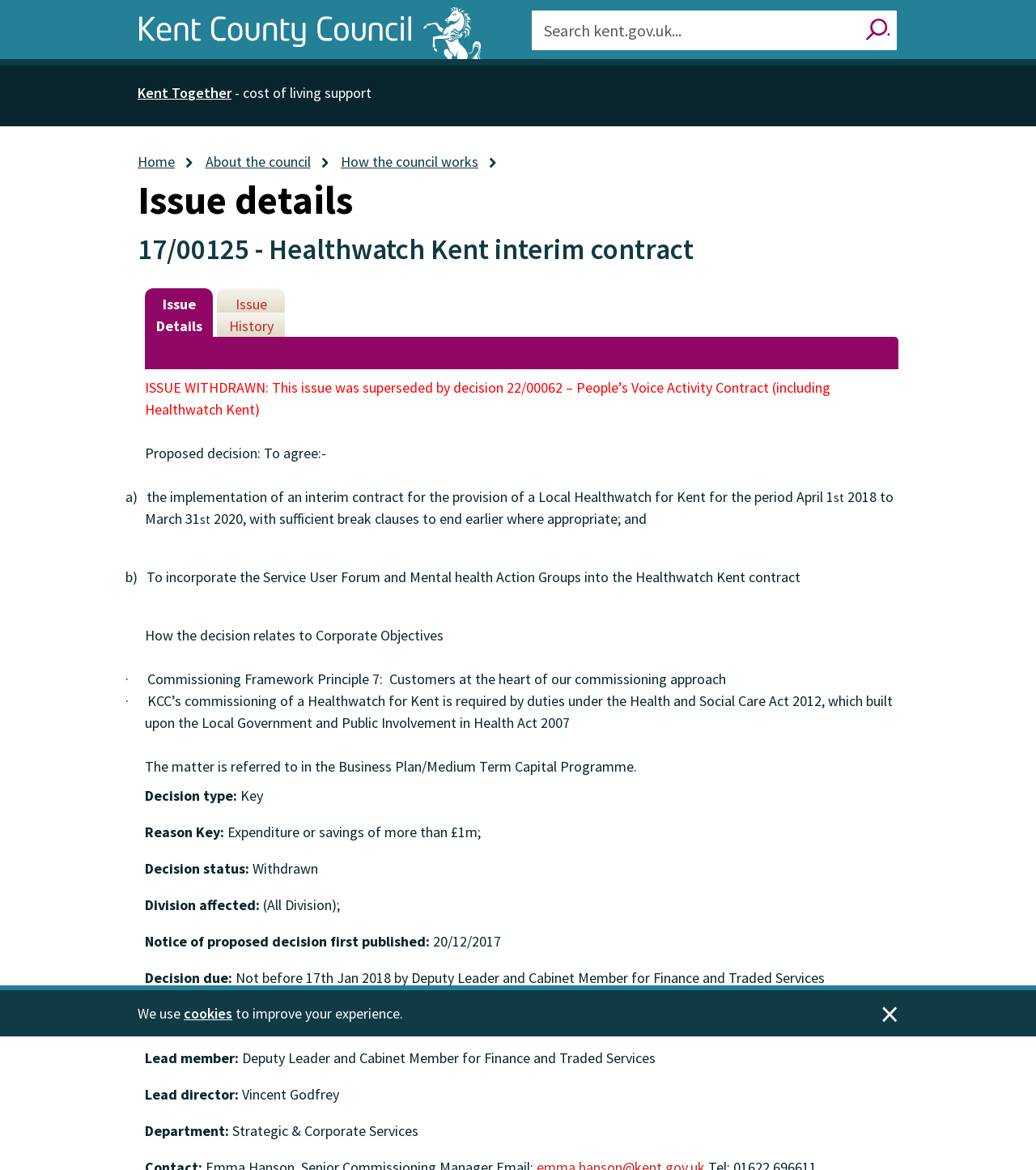Determine the bounding box of the UI element mentioned here: "Search". The coordinates must be in the format [left, top, right, bottom] with values ranging from 0 to 1.

[0.828, 0.009, 0.867, 0.043]